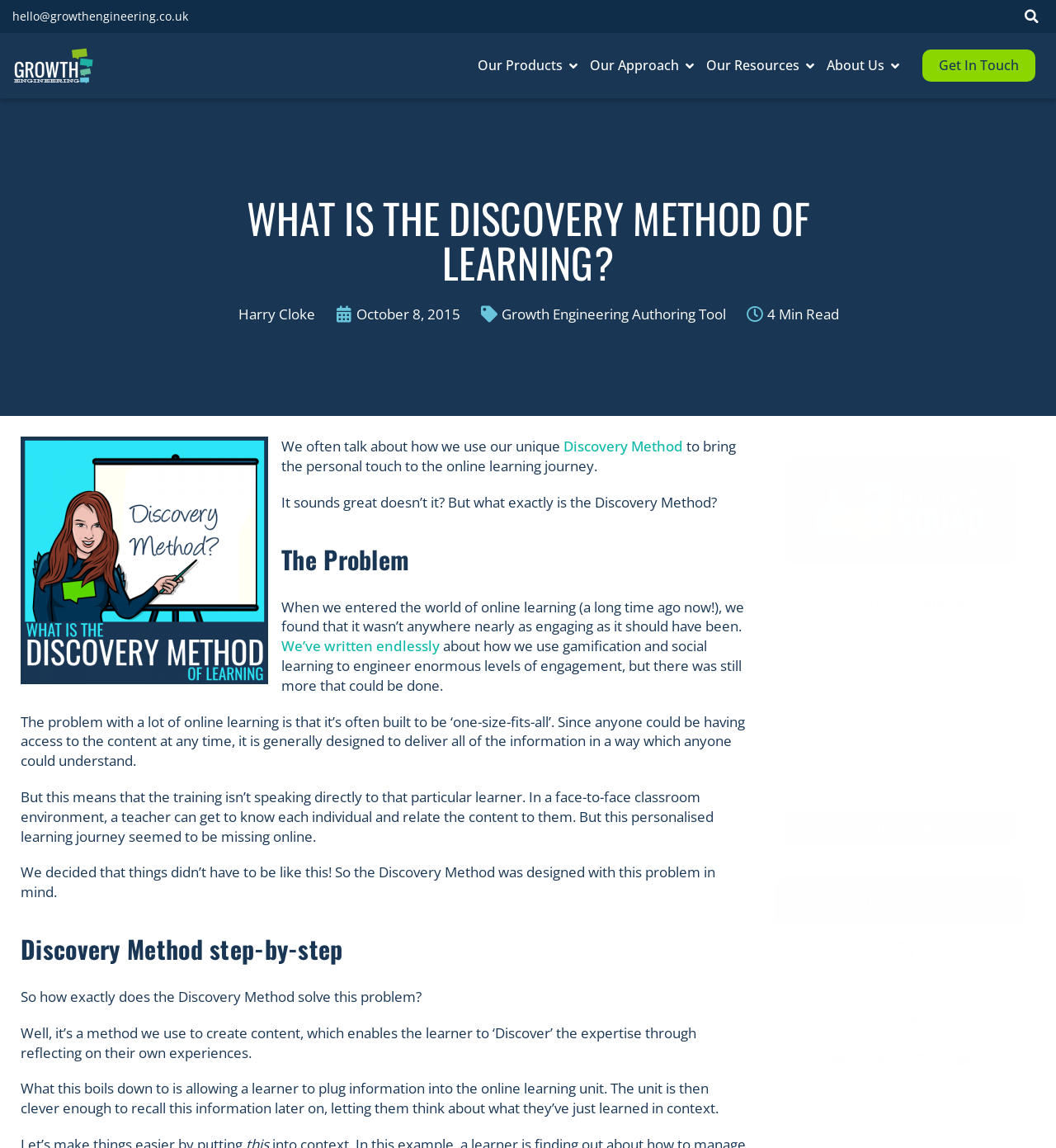Determine the bounding box coordinates of the target area to click to execute the following instruction: "Search for something."

[0.965, 0.004, 0.988, 0.025]